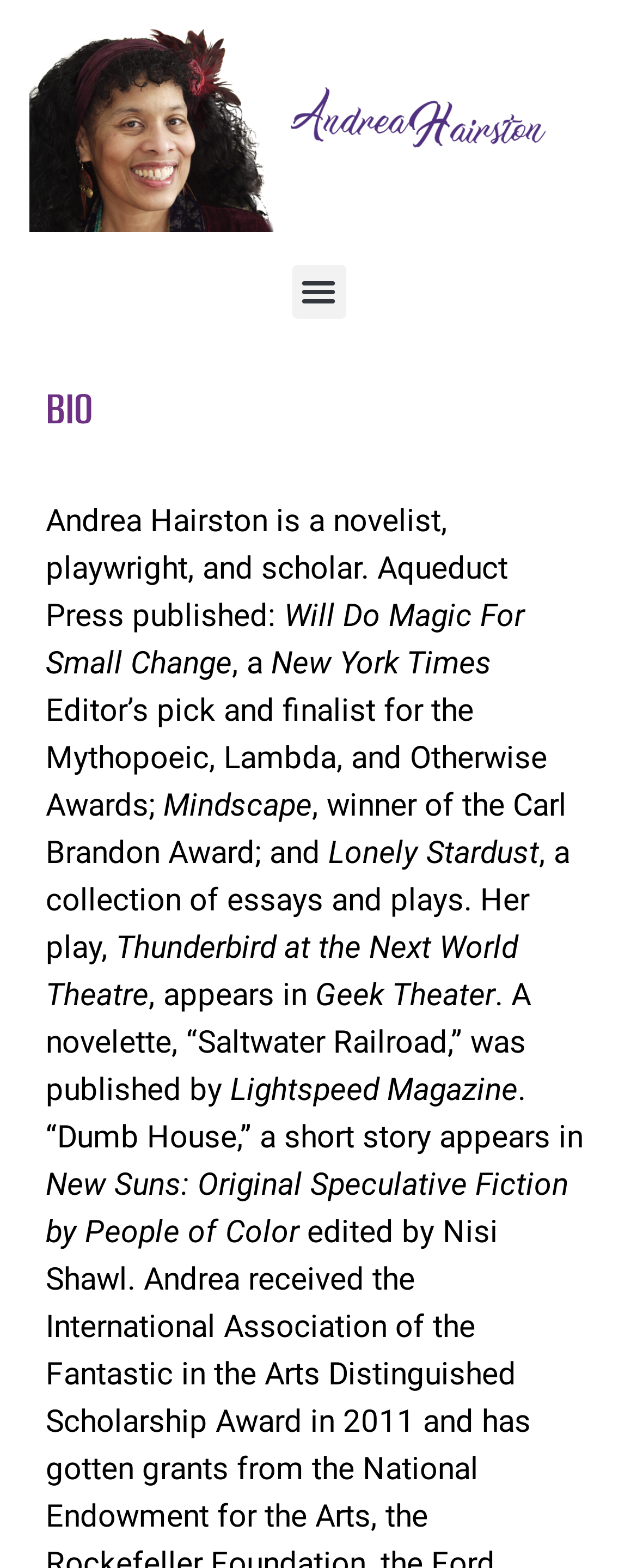Provide a thorough and detailed response to the question by examining the image: 
What is the name of the novel published by Aqueduct Press?

By analyzing the webpage content, we can find the StaticText element with the text 'Will Do Magic For Small Change' which is mentioned as a novel published by Aqueduct Press.